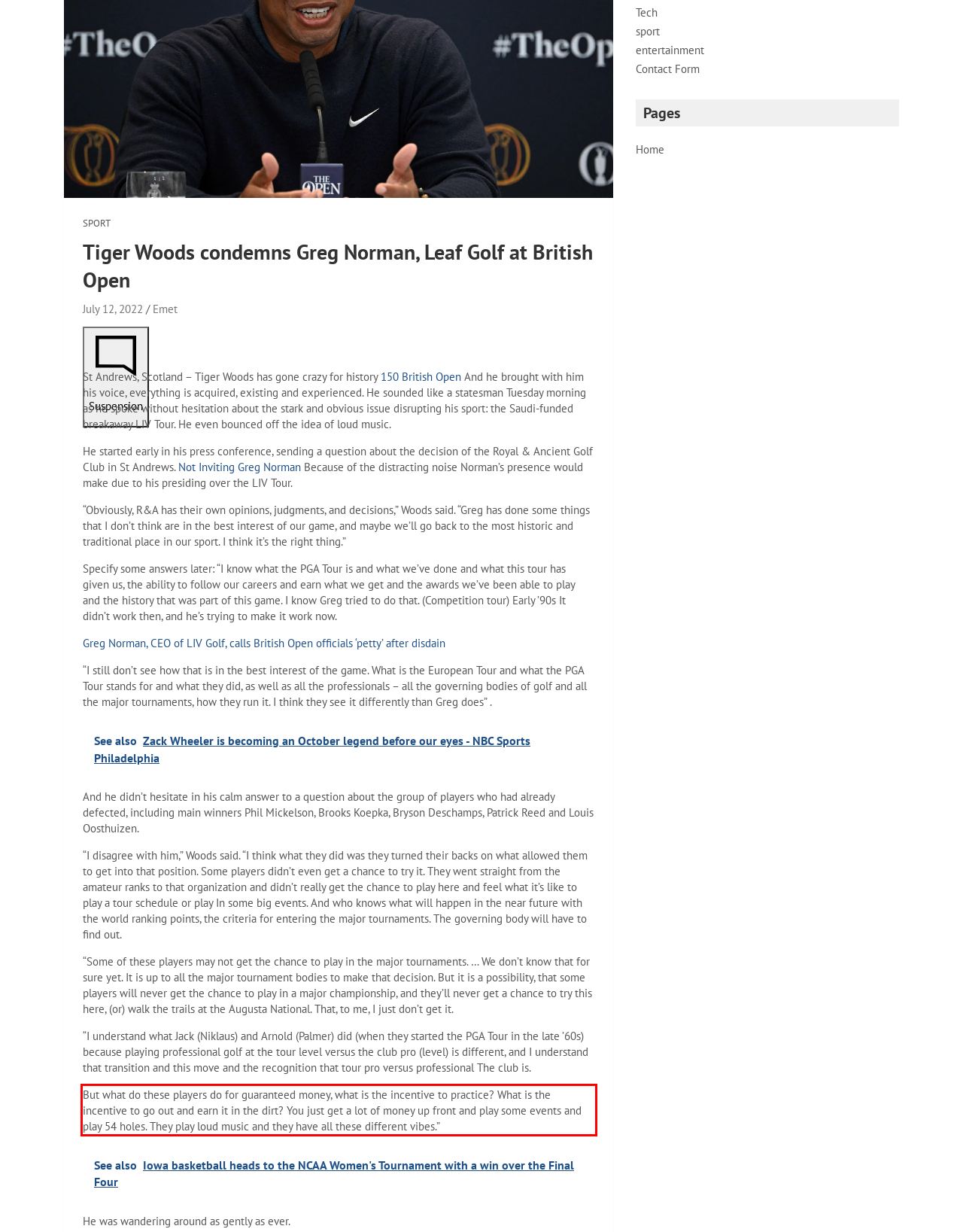Identify the text inside the red bounding box on the provided webpage screenshot by performing OCR.

But what do these players do for guaranteed money, what is the incentive to practice? What is the incentive to go out and earn it in the dirt? You just get a lot of money up front and play some events and play 54 holes. They play loud music and they have all these different vibes.”